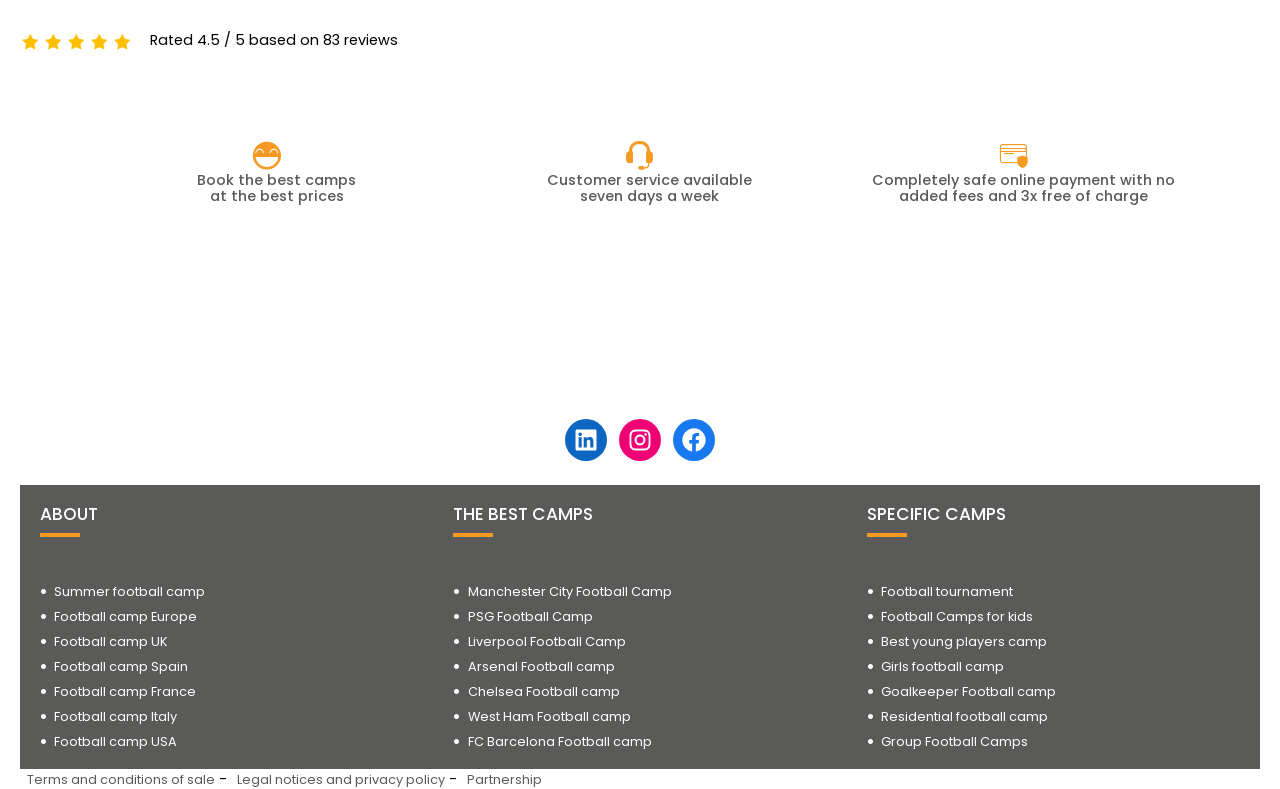Please locate the bounding box coordinates of the element that should be clicked to achieve the given instruction: "Visit the Summer football camp page".

[0.042, 0.739, 0.16, 0.761]